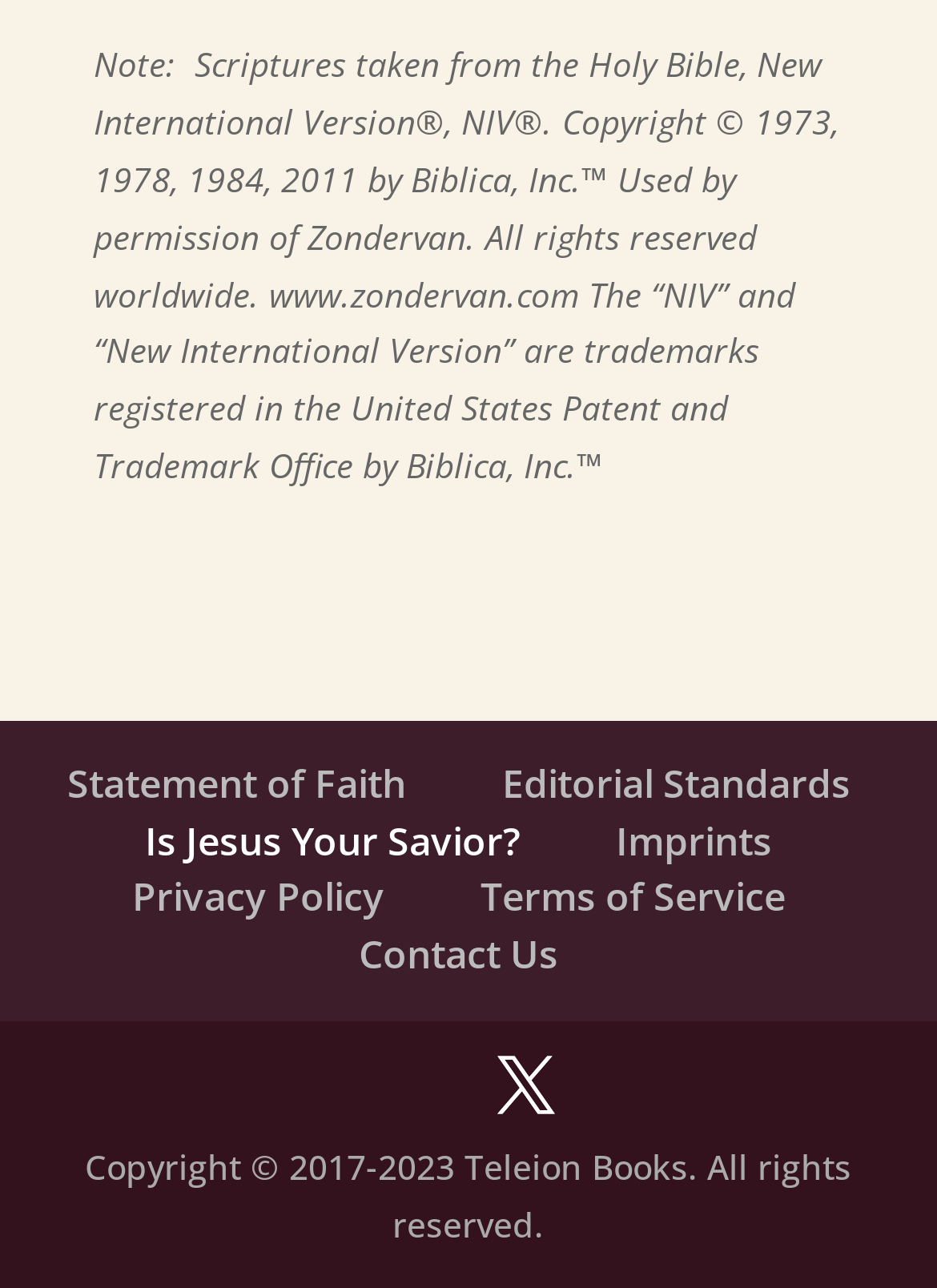Please specify the bounding box coordinates of the element that should be clicked to execute the given instruction: 'View privacy policy'. Ensure the coordinates are four float numbers between 0 and 1, expressed as [left, top, right, bottom].

[0.141, 0.676, 0.41, 0.717]